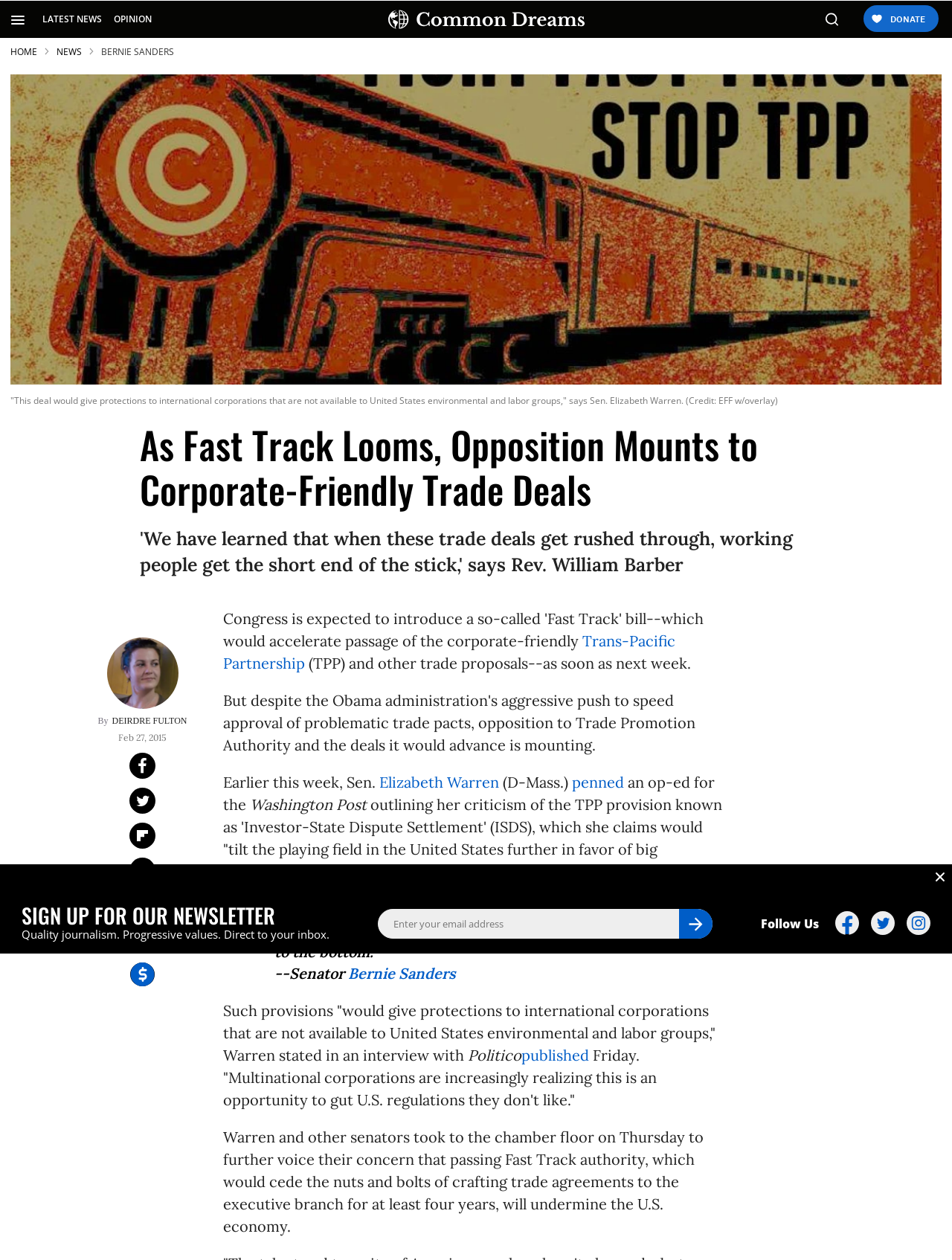Show the bounding box coordinates of the element that should be clicked to complete the task: "Share on Facebook".

[0.136, 0.597, 0.163, 0.618]